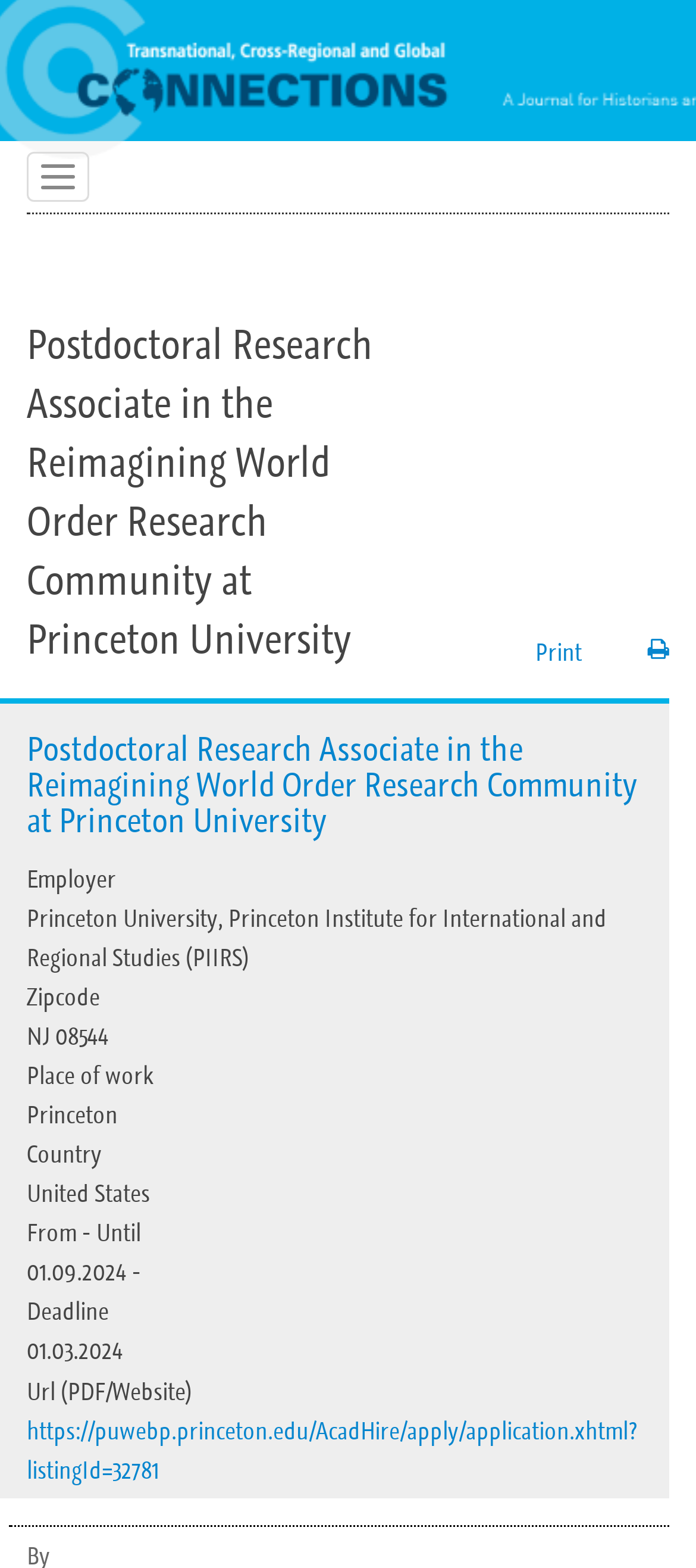Please give a one-word or short phrase response to the following question: 
What is the country where the postdoctoral research associate will work?

United States